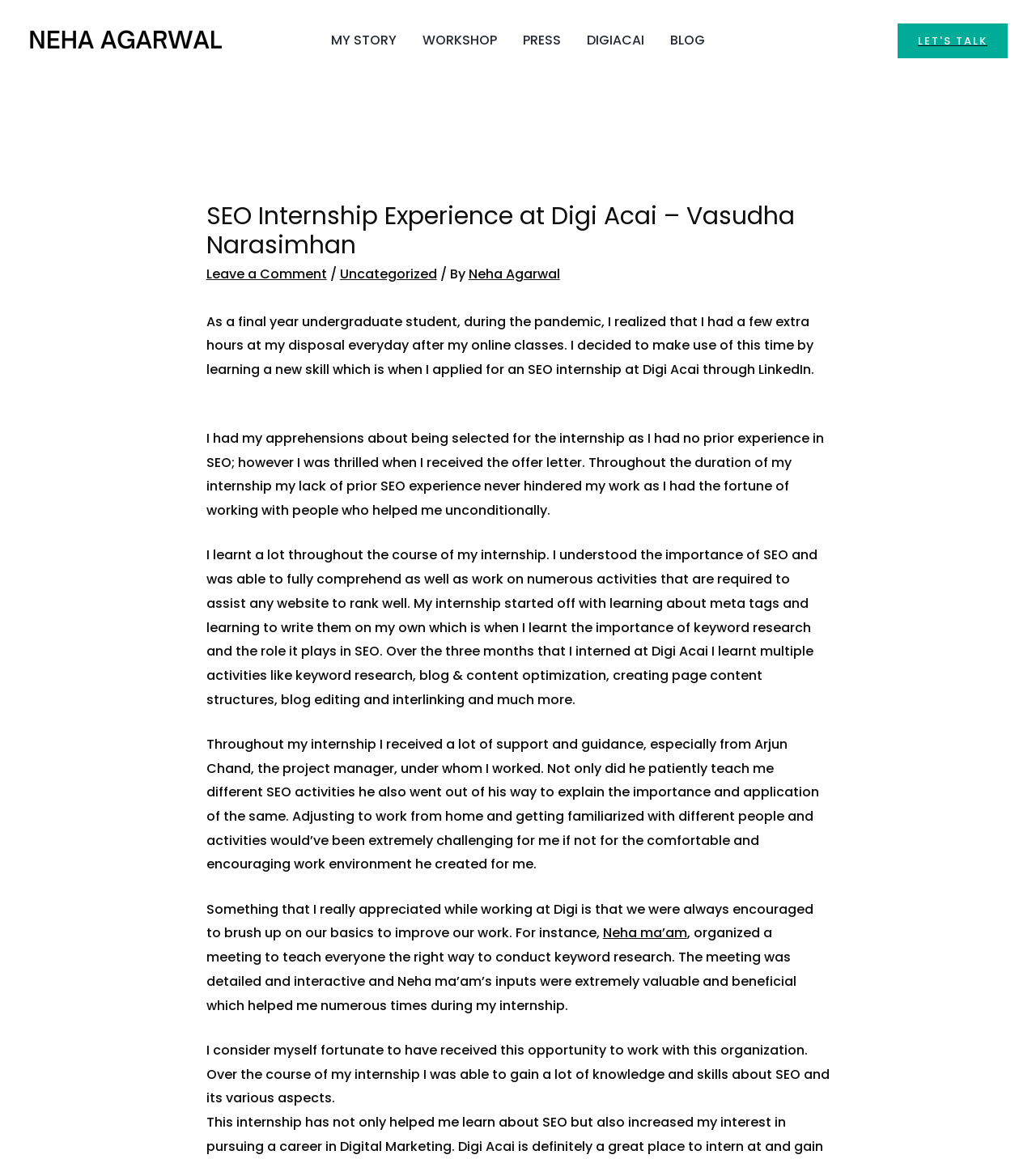Please specify the bounding box coordinates of the clickable section necessary to execute the following command: "Click on the 'MY STORY' link".

[0.307, 0.01, 0.395, 0.059]